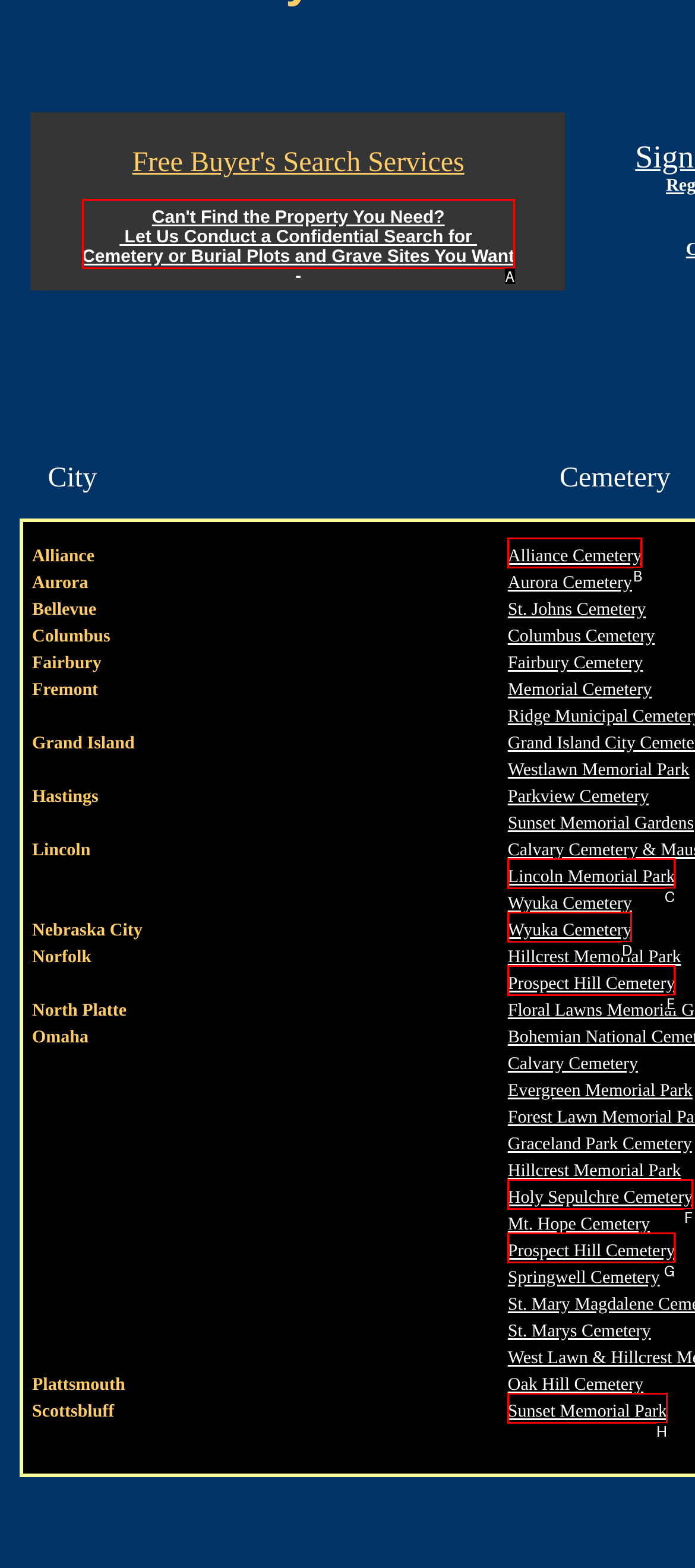Determine which UI element matches this description: Wyuka Cemetery
Reply with the appropriate option's letter.

D